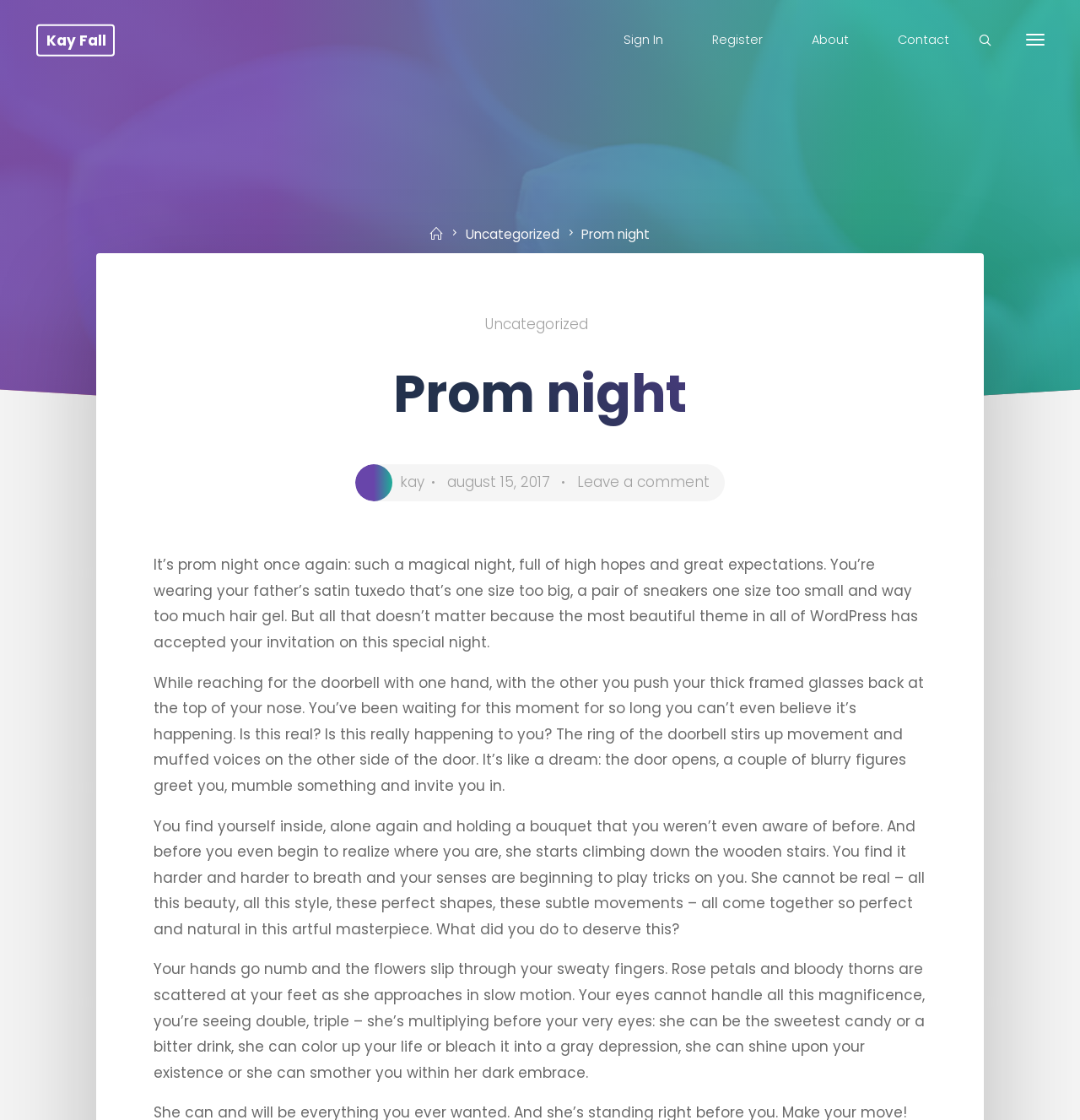Find the bounding box of the UI element described as: "Uncategorized". The bounding box coordinates should be given as four float values between 0 and 1, i.e., [left, top, right, bottom].

[0.431, 0.201, 0.518, 0.216]